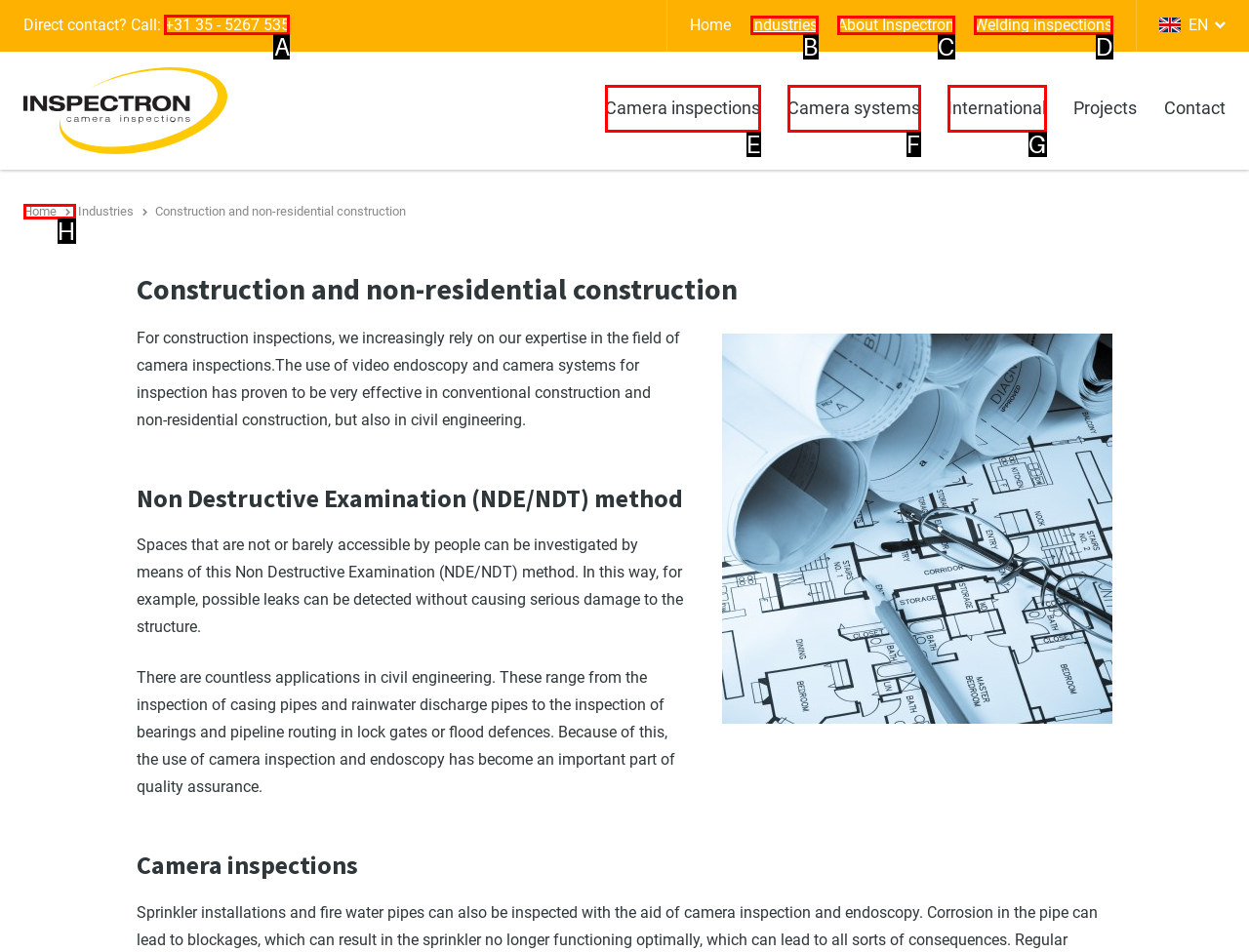Tell me which UI element to click to fulfill the given task: Call the company directly. Respond with the letter of the correct option directly.

A